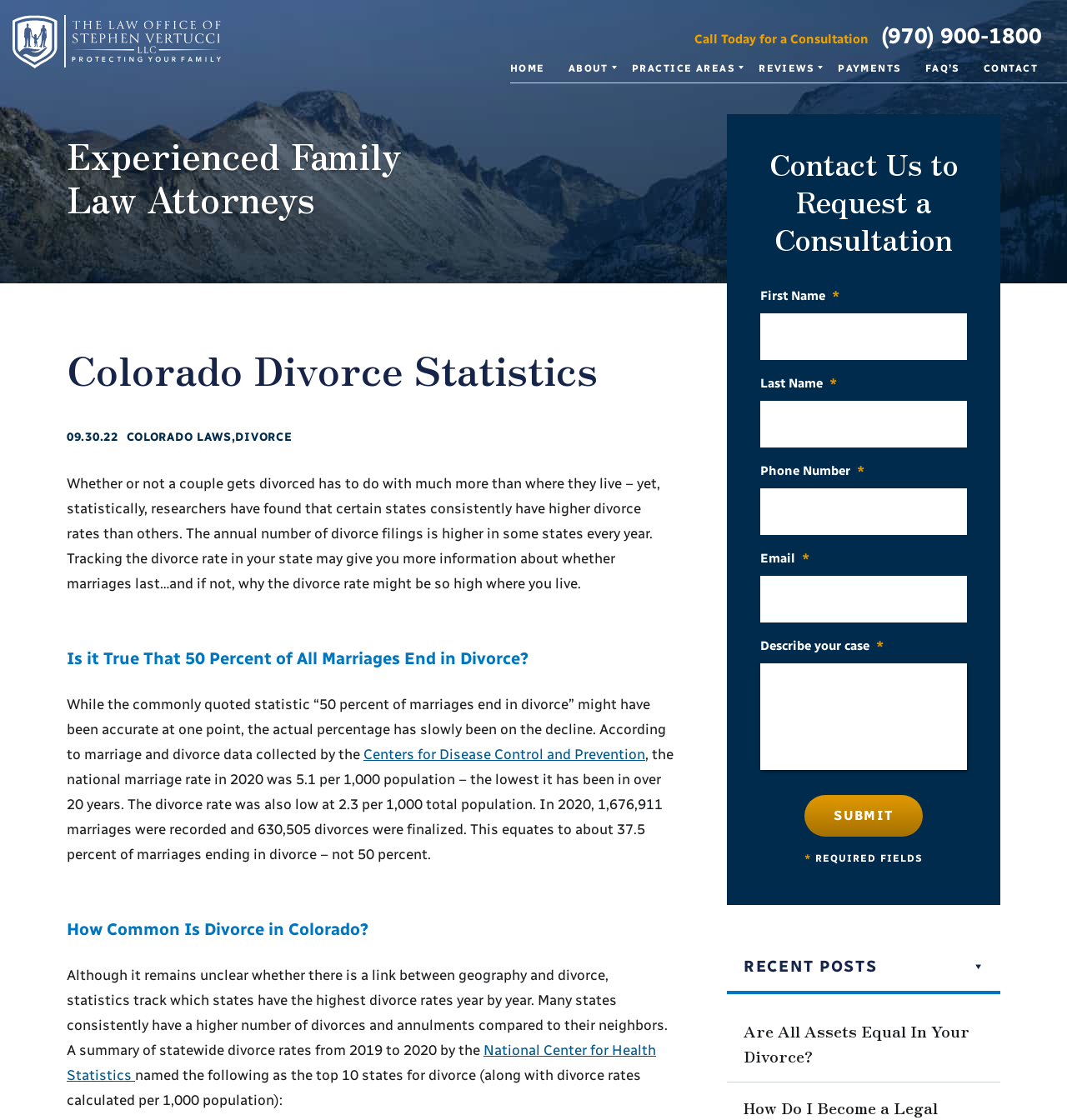What percentage of marriages end in divorce in the US?
Deliver a detailed and extensive answer to the question.

The text states that in 2020, 1,676,911 marriages were recorded and 630,505 divorces were finalized, which equates to about 37.5 percent of marriages ending in divorce.